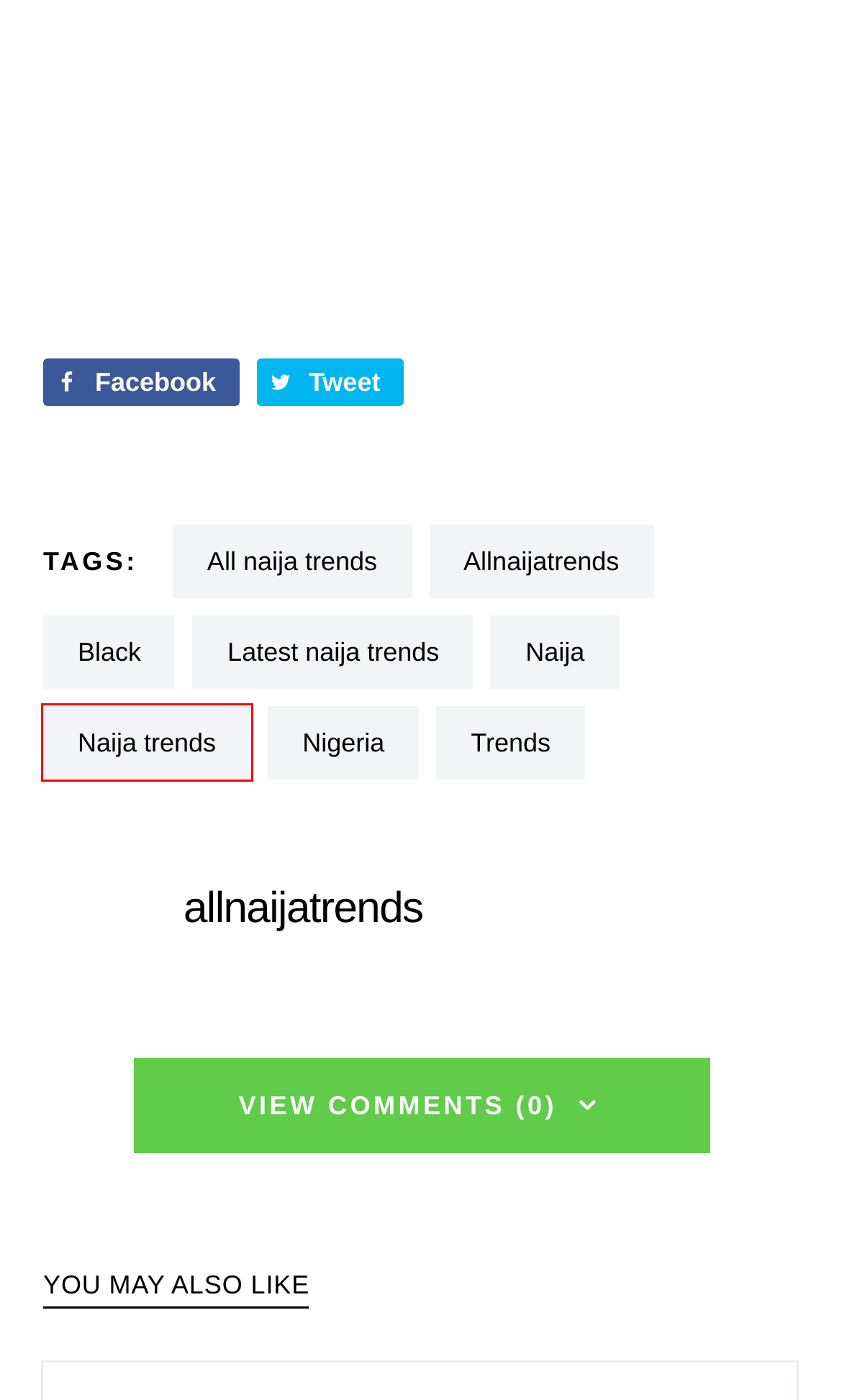You are provided with a screenshot of a webpage where a red rectangle bounding box surrounds an element. Choose the description that best matches the new webpage after clicking the element in the red bounding box. Here are the choices:
A. latest naija trends Archives - ALL NAIJA TRENDS
B. trends Archives - ALL NAIJA TRENDS
C. All Naija Trends
D. naija trends Archives - ALL NAIJA TRENDS
E. Nigeria Archives - ALL NAIJA TRENDS
F. allnaijatrends Archives - ALL NAIJA TRENDS
G. all naija trends Archives - ALL NAIJA TRENDS
H. black Archives - ALL NAIJA TRENDS

D